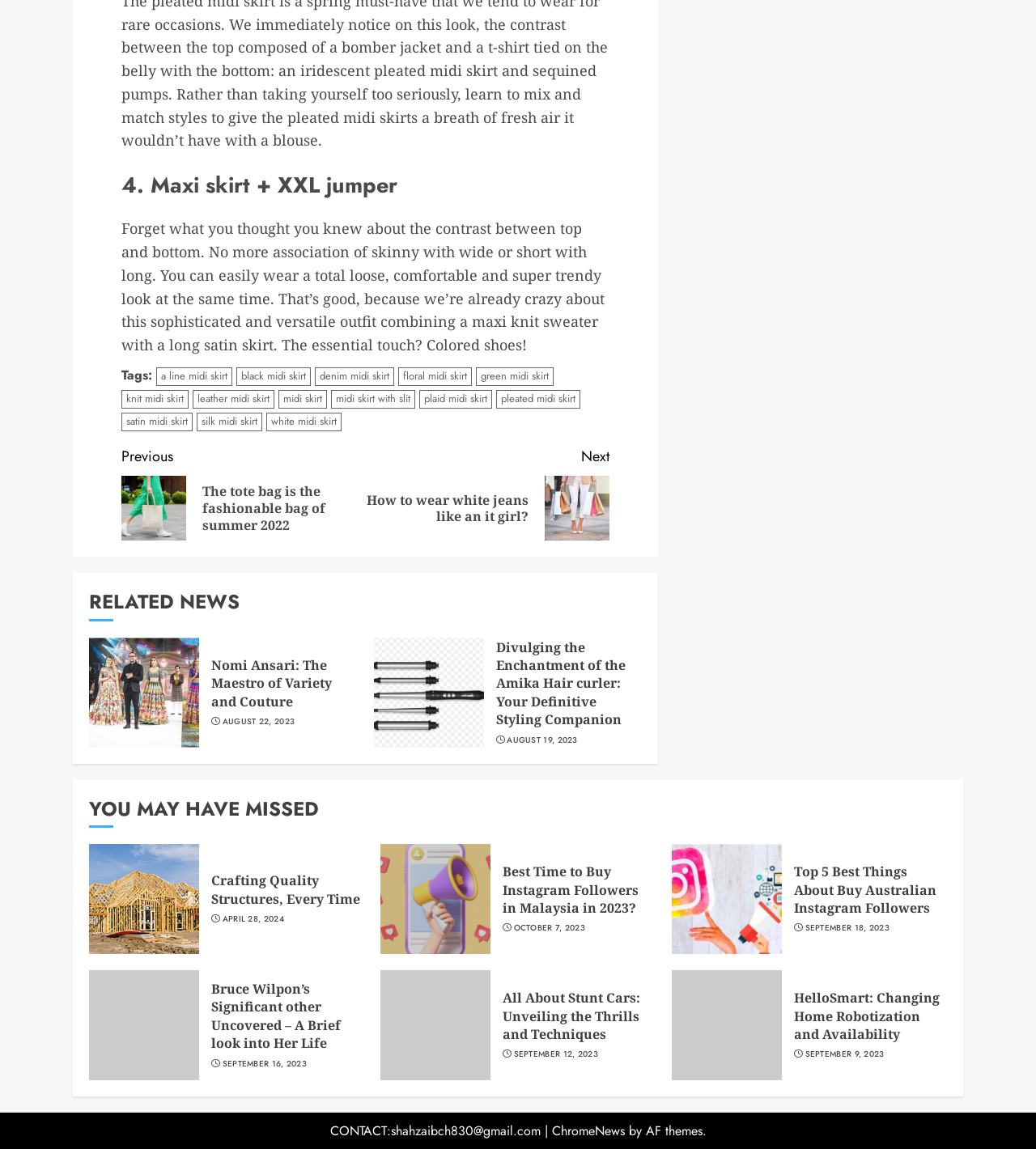What is the main topic of the article?
Please provide a single word or phrase in response based on the screenshot.

Fashion